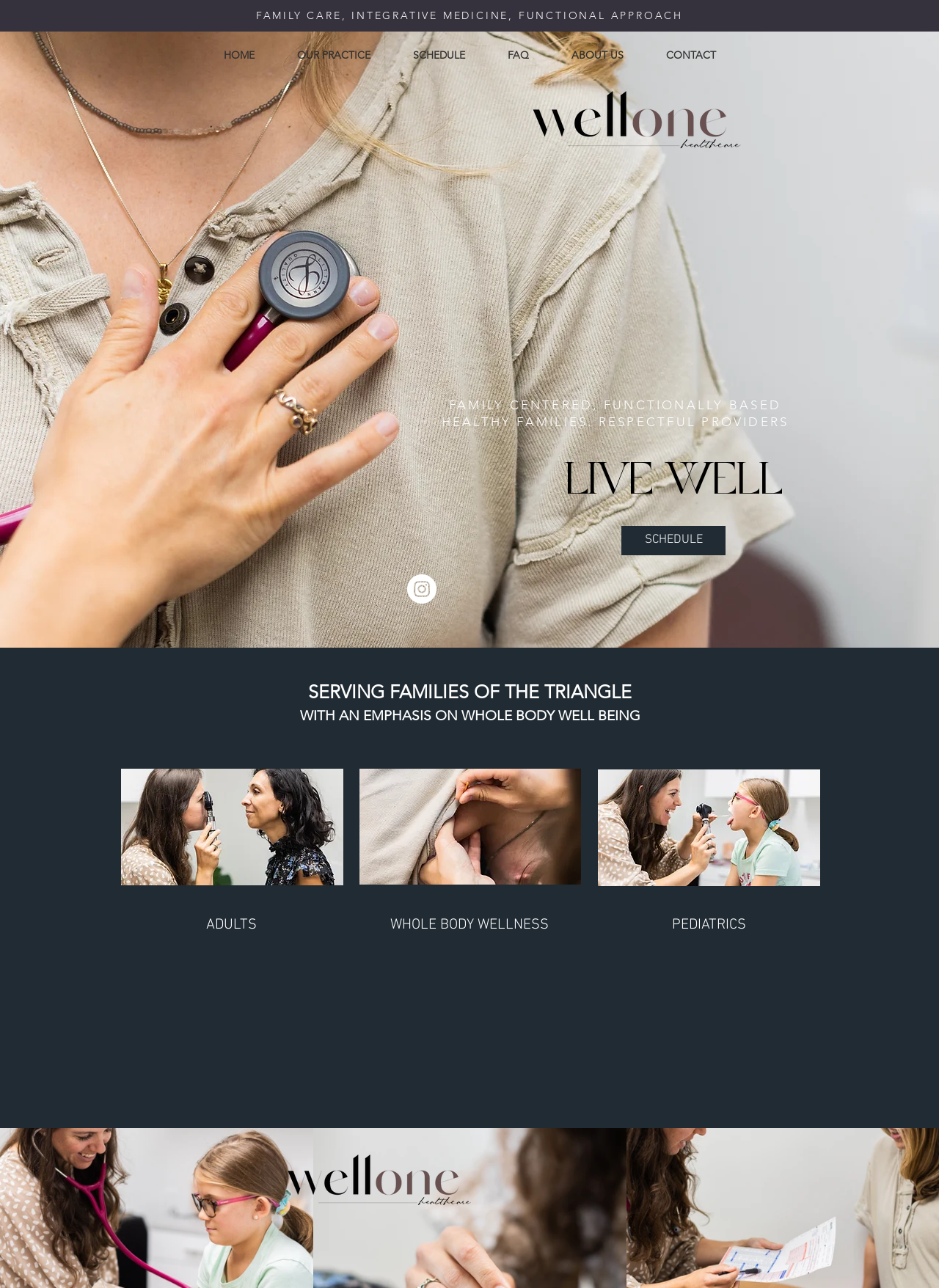Please locate the bounding box coordinates of the element that needs to be clicked to achieve the following instruction: "Click CONTACT". The coordinates should be four float numbers between 0 and 1, i.e., [left, top, right, bottom].

[0.687, 0.036, 0.785, 0.05]